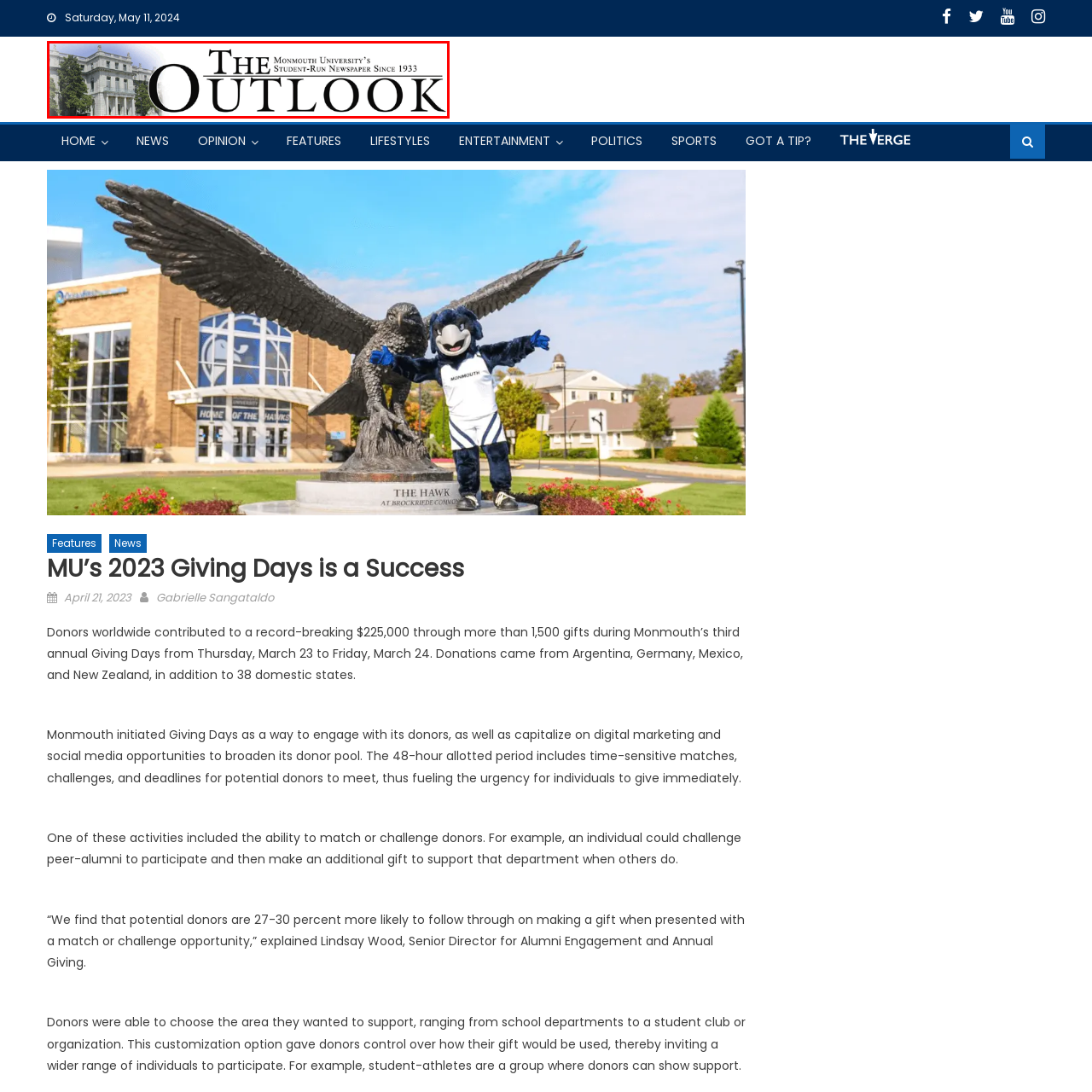What is the font style of the title?
Look at the image within the red bounding box and provide a single word or phrase as an answer.

Bold, elegant